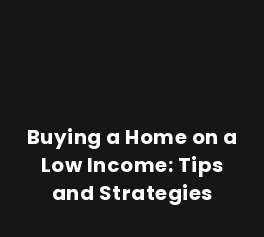Answer the question using only one word or a concise phrase: What is the purpose of the guidance presented?

Empower potential buyers